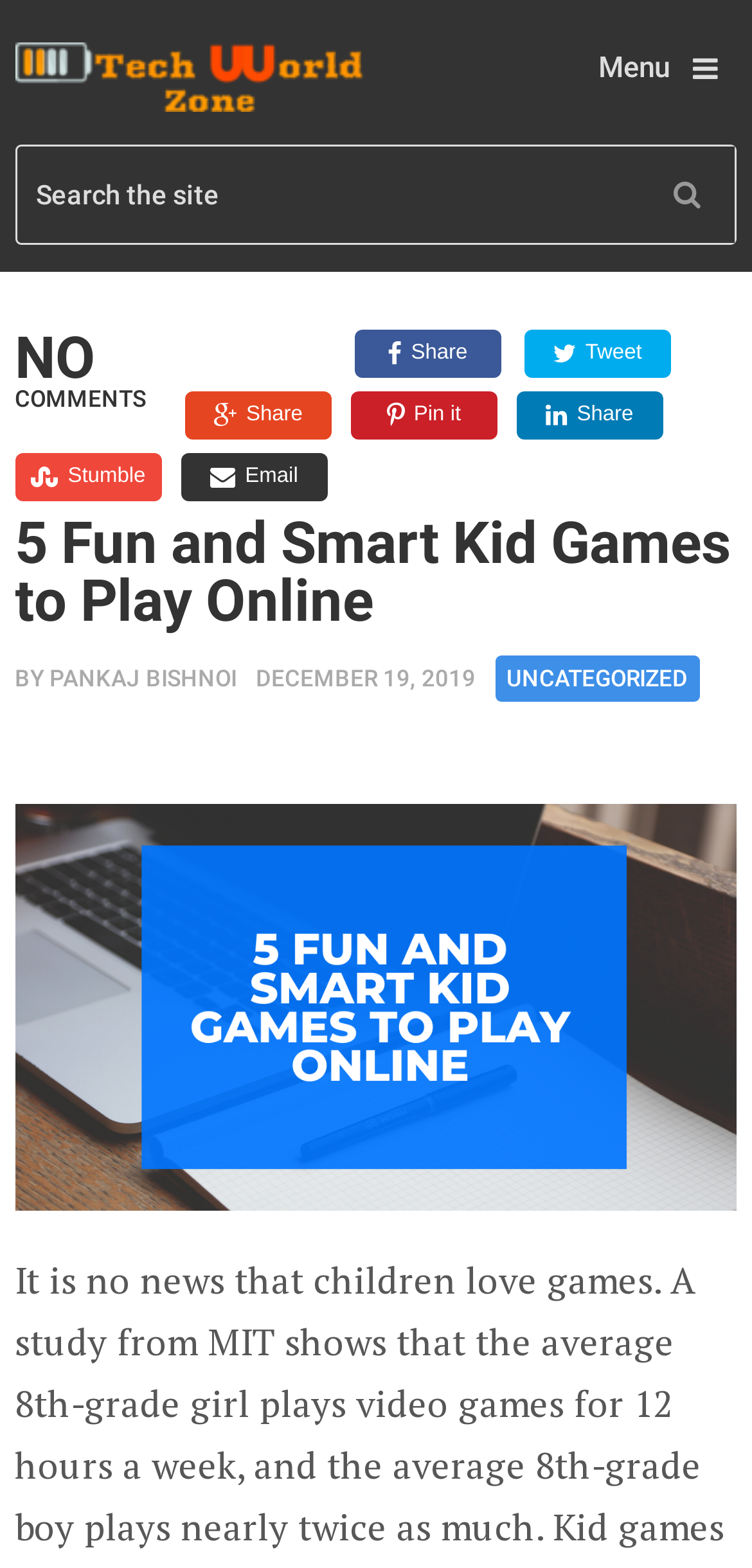How many social media sharing options are available?
Examine the screenshot and reply with a single word or phrase.

6